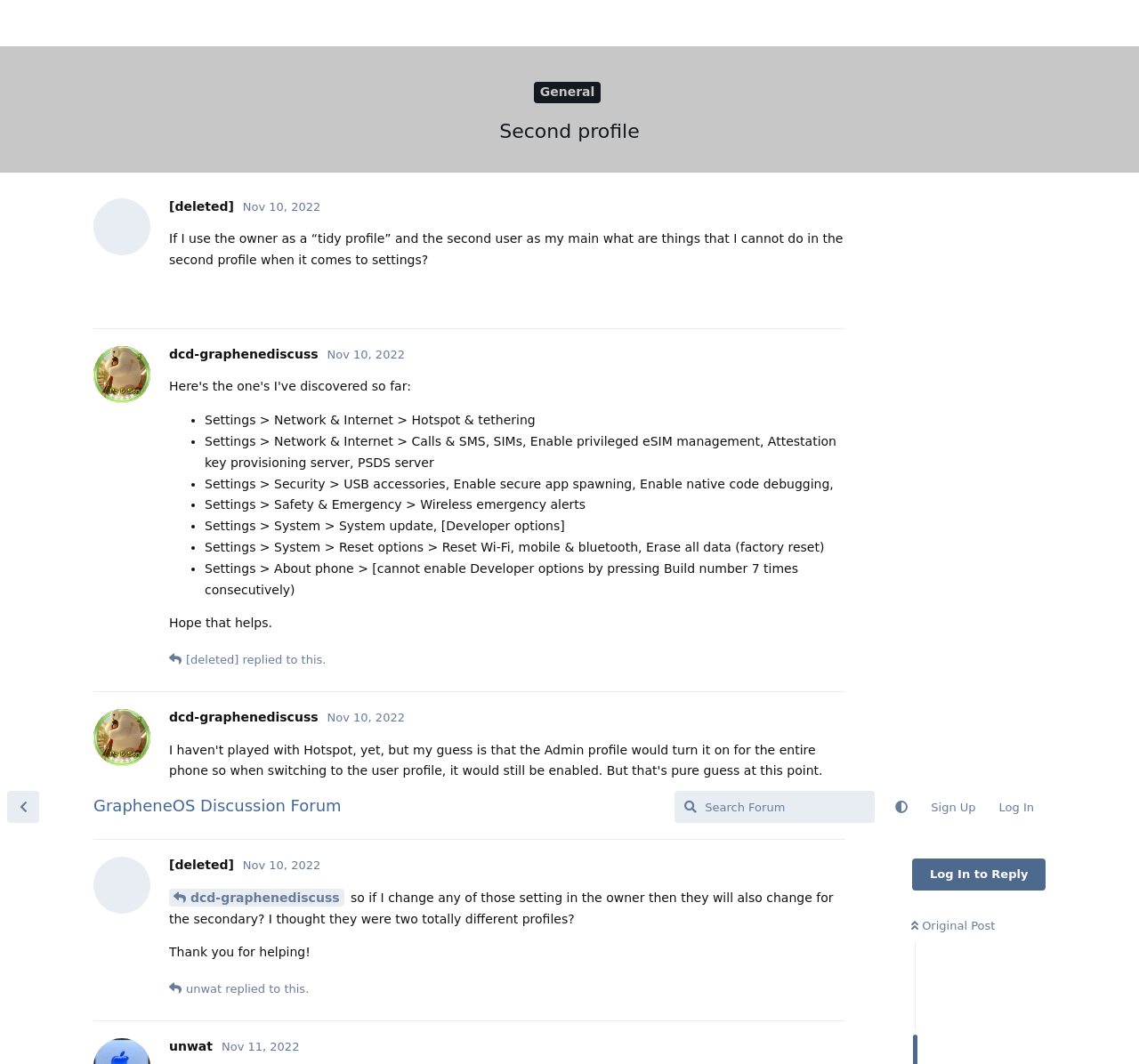Provide a short answer using a single word or phrase for the following question: 
What is the topic of the discussion?

Settings that can only be changed by the Owner profile